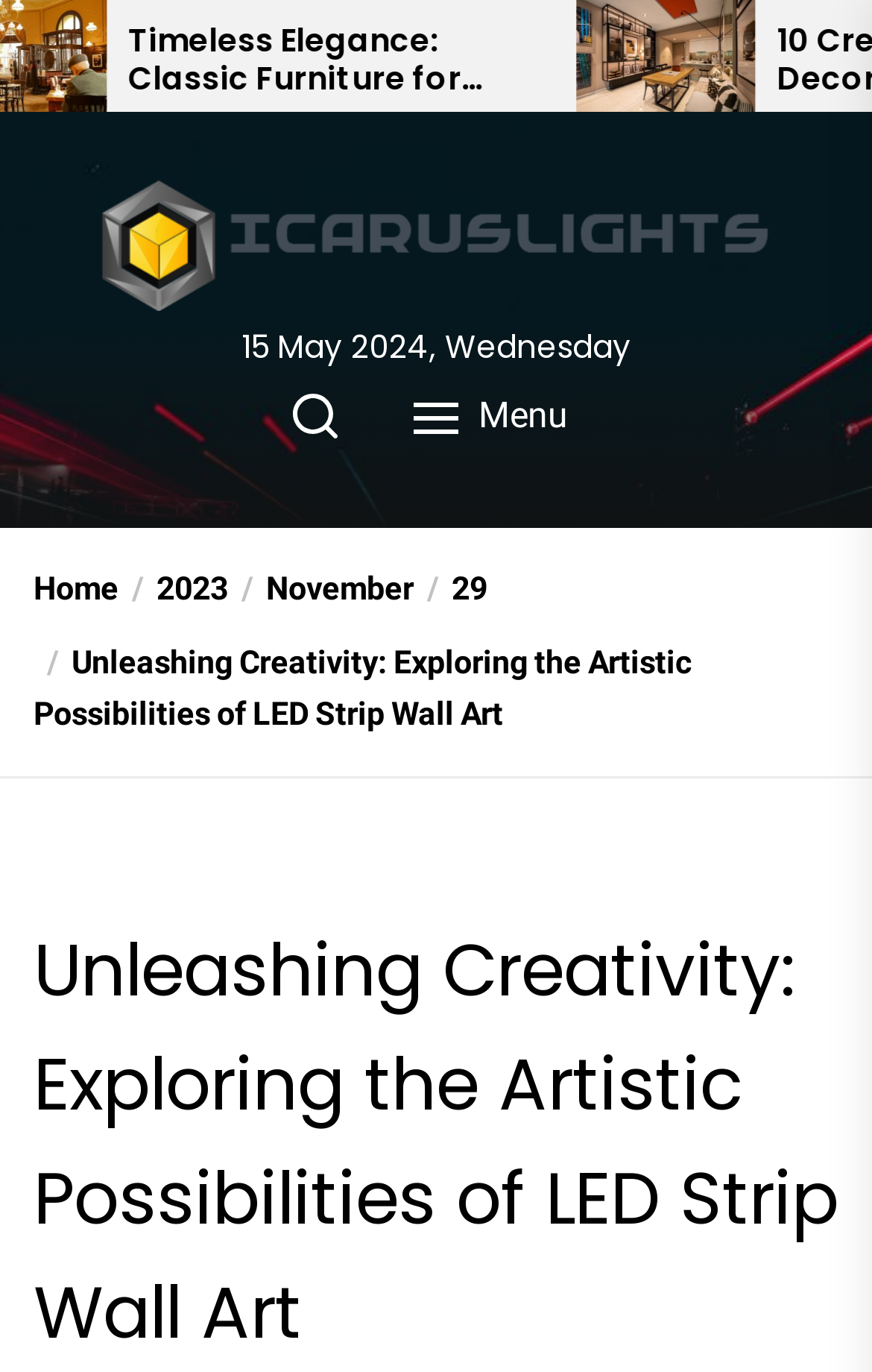How many links are in the breadcrumbs navigation?
Based on the screenshot, provide your answer in one word or phrase.

5